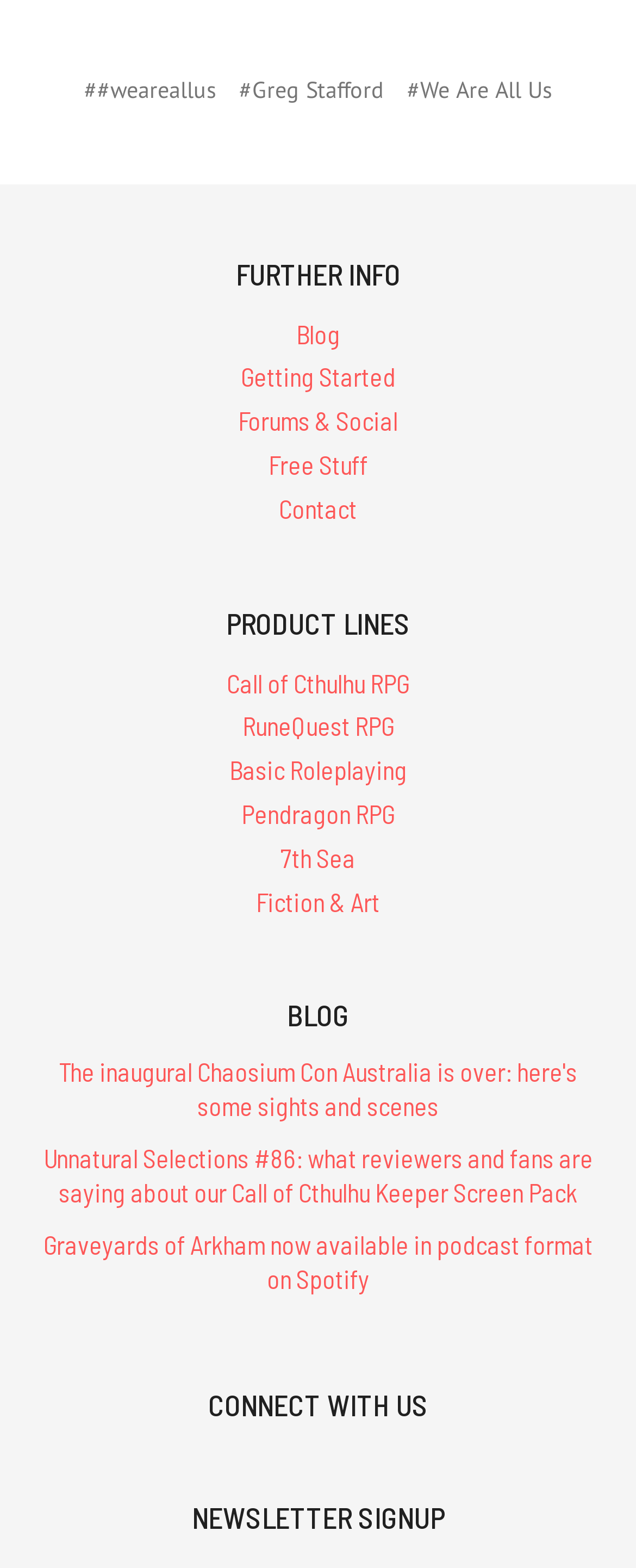What is the title of the second article section?
Please provide a single word or phrase based on the screenshot.

PRODUCT LINES